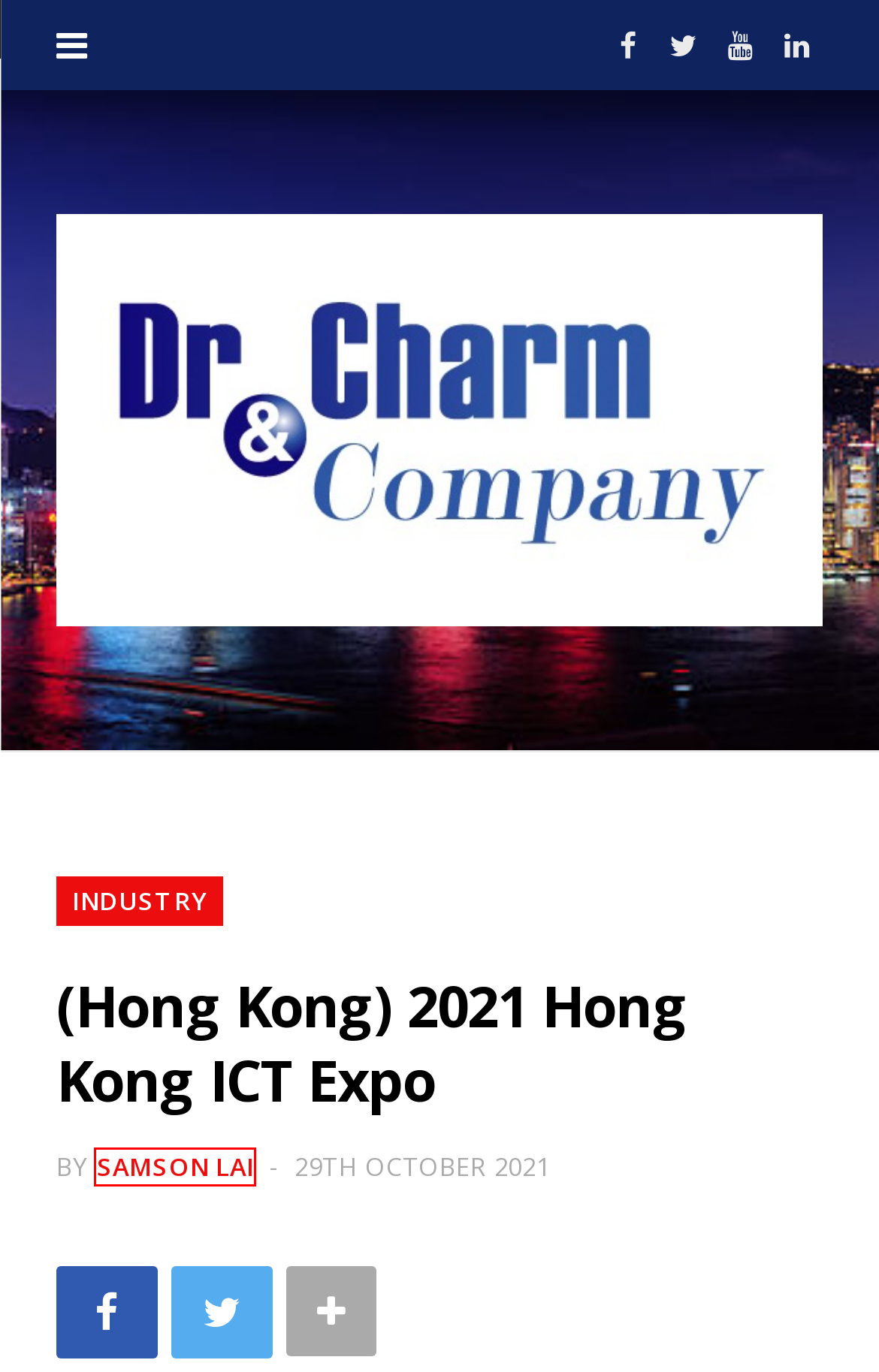Look at the screenshot of the webpage and find the element within the red bounding box. Choose the webpage description that best fits the new webpage that will appear after clicking the element. Here are the candidates:
A. Corporate Strategy & Innovation – Dr. Toa Charm
B. HKPC – Dr. Toa Charm
C. HKFTW – Dr. Toa Charm
D. Business – Dr. Toa Charm
E. Videos – Dr. Toa Charm
F. Industry – Dr. Toa Charm
G. FinTech Innovation & Applications – Dr. Toa Charm
H. Samson Lai – Dr. Toa Charm

H